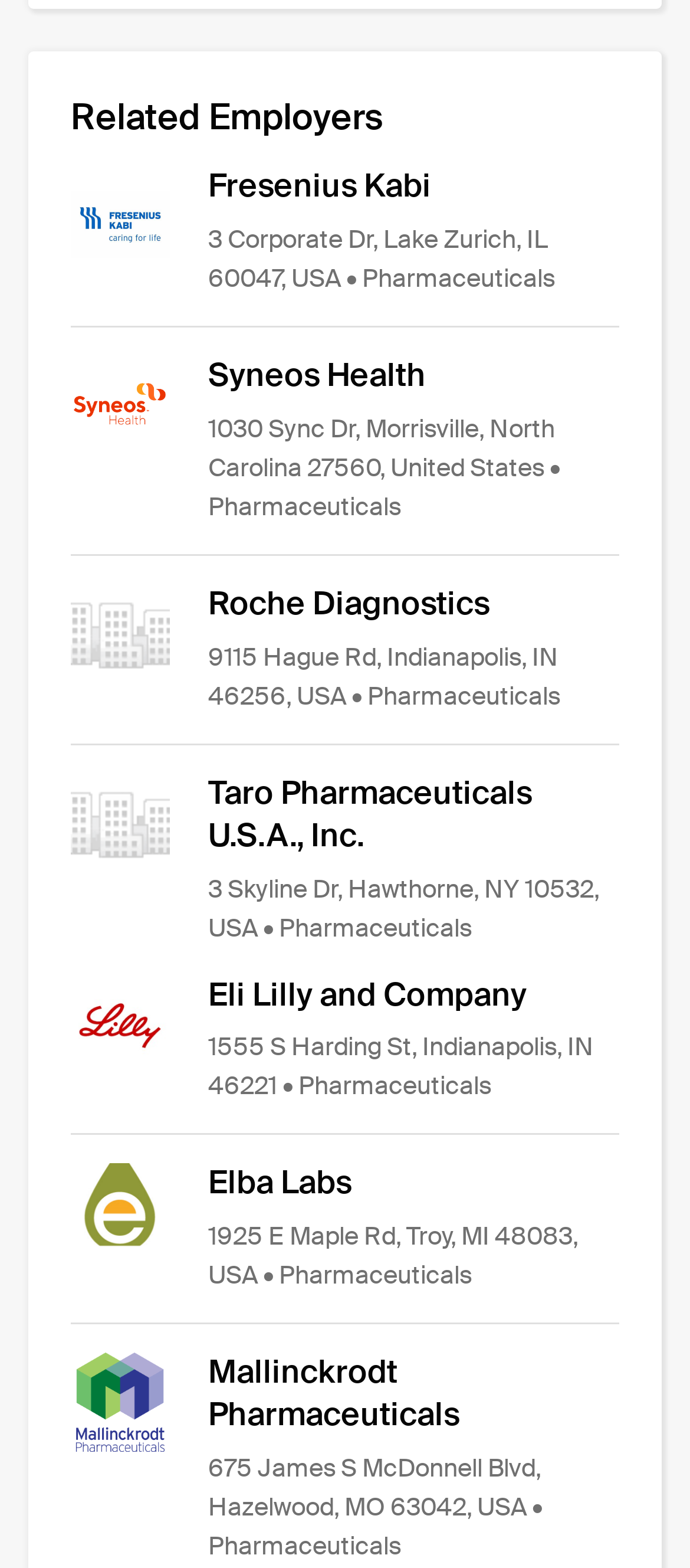What is the industry of Eli Lilly and Company?
Using the screenshot, give a one-word or short phrase answer.

Pharmaceuticals